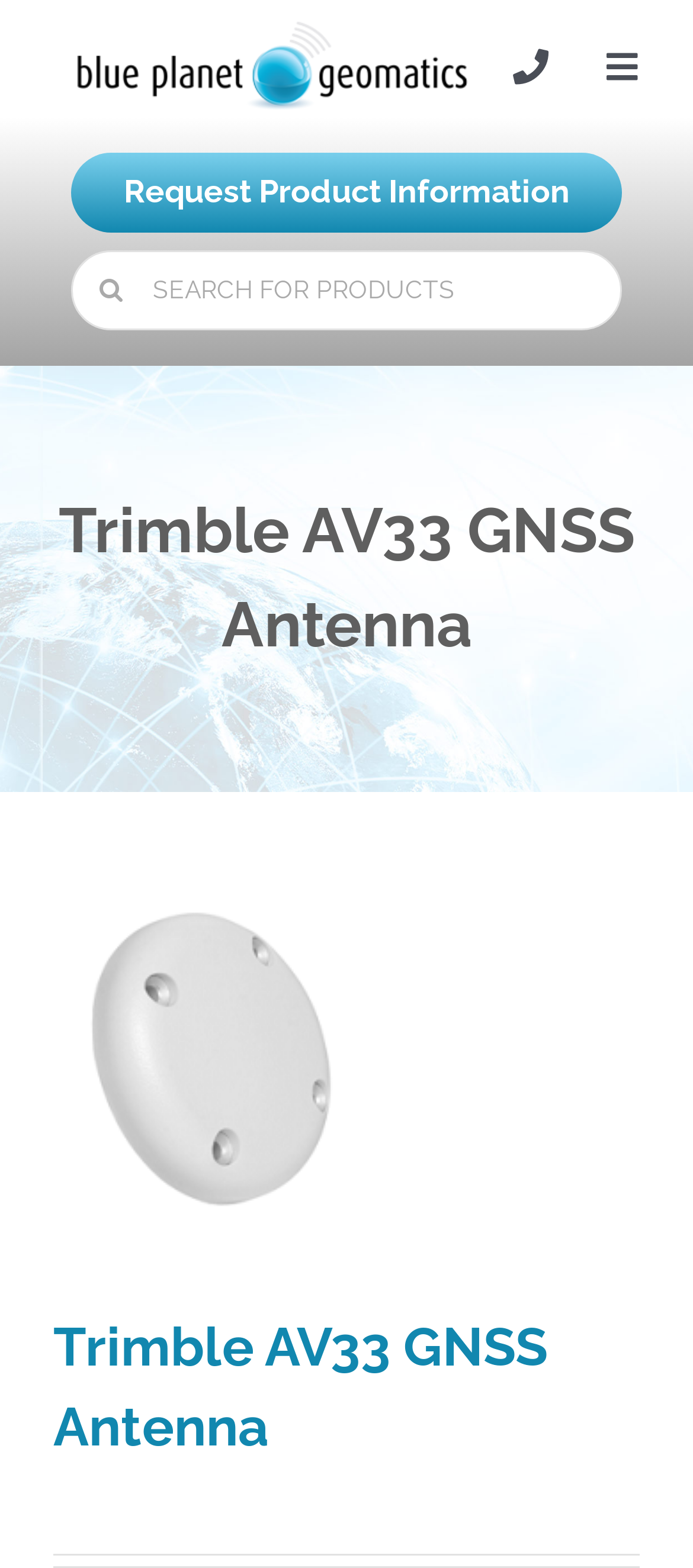What is the logo on the top left corner?
Using the image as a reference, give a one-word or short phrase answer.

BLPL-Logo-1